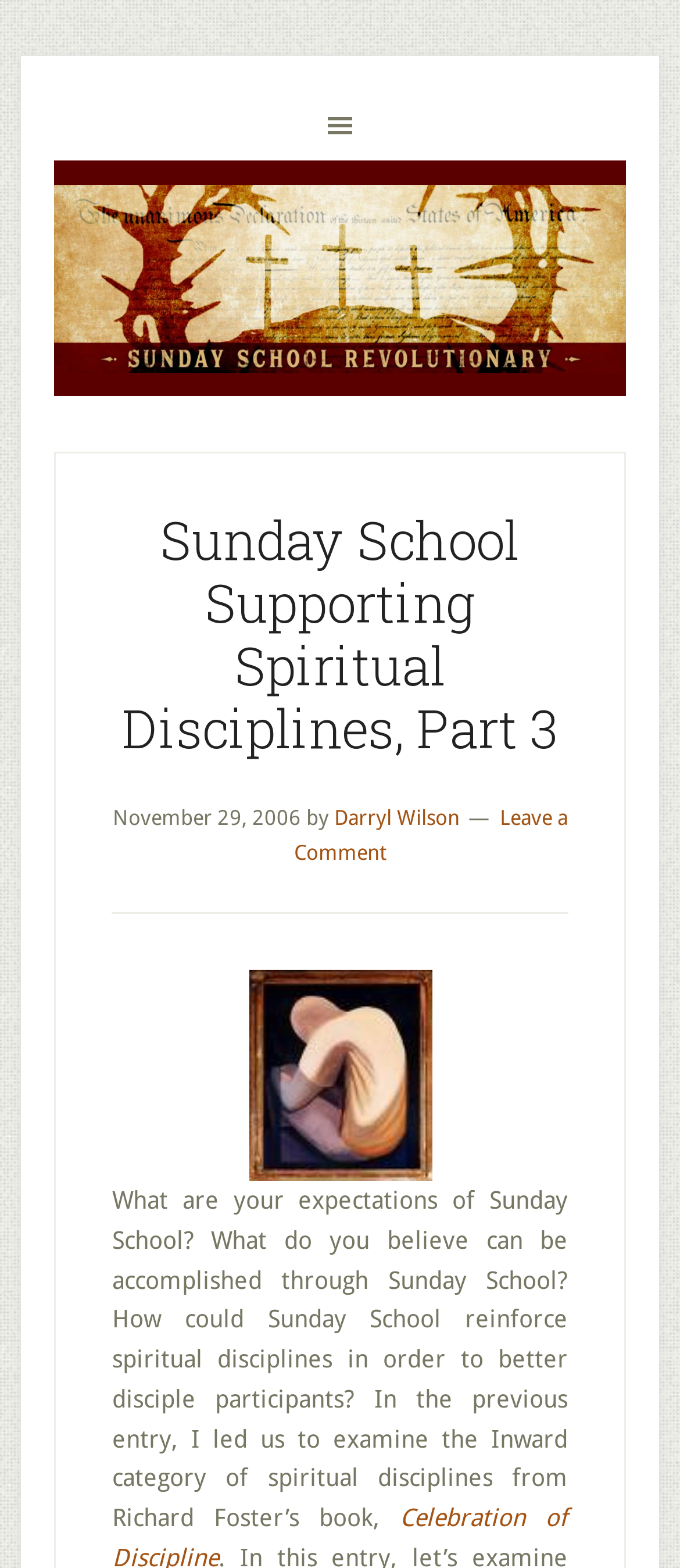Give an extensive and precise description of the webpage.

The webpage is about Sunday School and its role in spiritual disciplines. At the top, there is a navigation menu labeled "Main" that spans across the page. Below the navigation menu, there is a link to "Sunday School Revolutionary" that takes up most of the width of the page. 

Within the "Sunday School Revolutionary" section, there is a header that contains the title "Sunday School Supporting Spiritual Disciplines, Part 3" and a timestamp indicating that the article was published on November 29, 2006. The author of the article is Darryl Wilson, and there is a link to leave a comment.

Below the header, there is a block of text that discusses the expectations and goals of Sunday School, including how it can reinforce spiritual disciplines to better disciple participants. The text also references a previous entry that examined the Inward category of spiritual disciplines from Richard Foster's book.